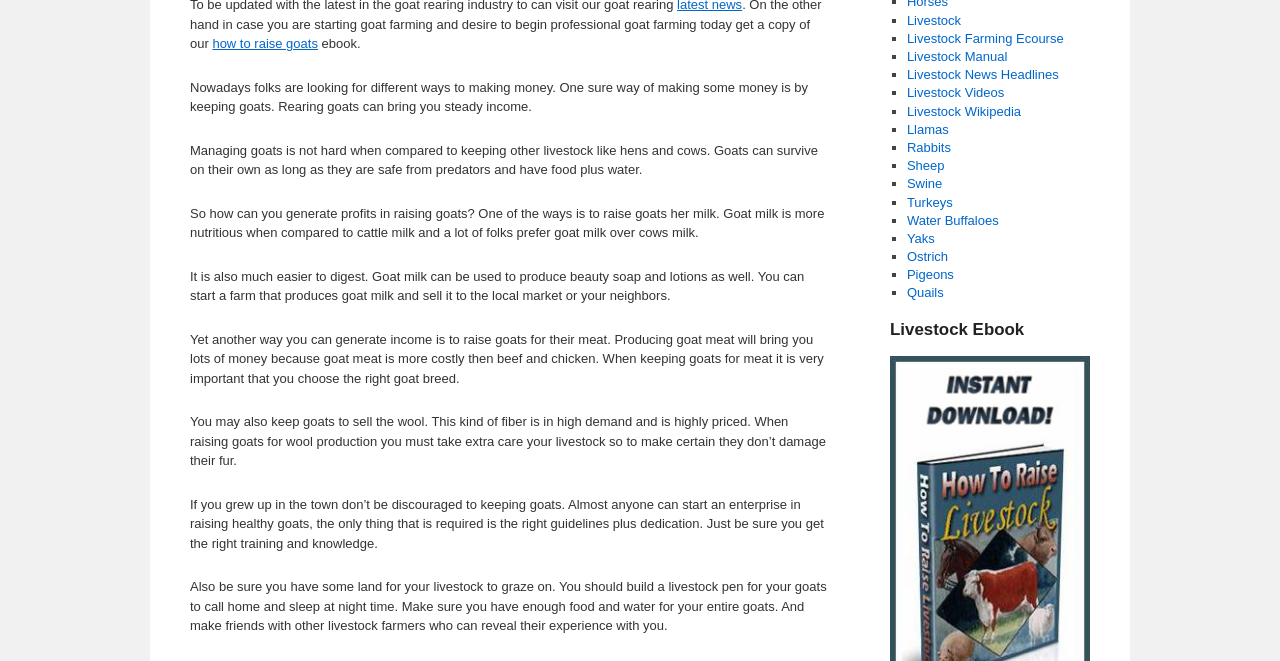Determine the bounding box coordinates for the HTML element mentioned in the following description: "Livestock Wikipedia". The coordinates should be a list of four floats ranging from 0 to 1, represented as [left, top, right, bottom].

[0.709, 0.157, 0.798, 0.179]